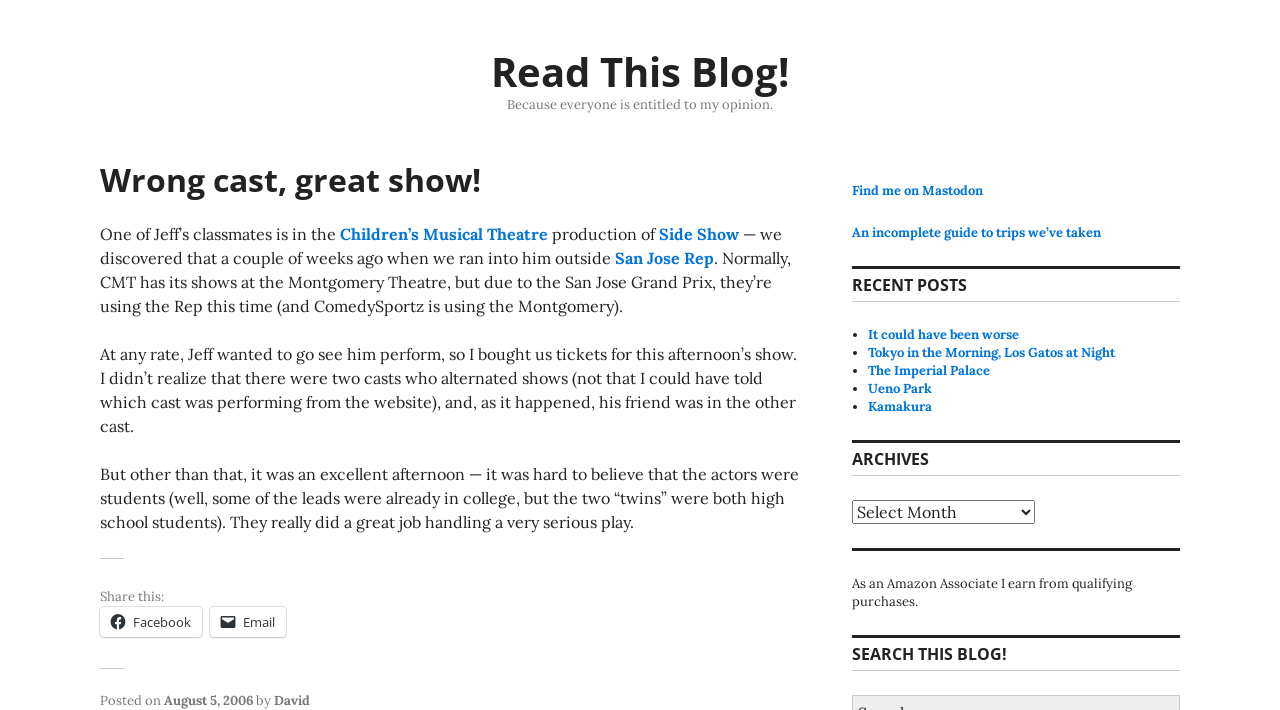Please find the bounding box coordinates of the element that must be clicked to perform the given instruction: "Share this on Facebook". The coordinates should be four float numbers from 0 to 1, i.e., [left, top, right, bottom].

[0.078, 0.855, 0.158, 0.897]